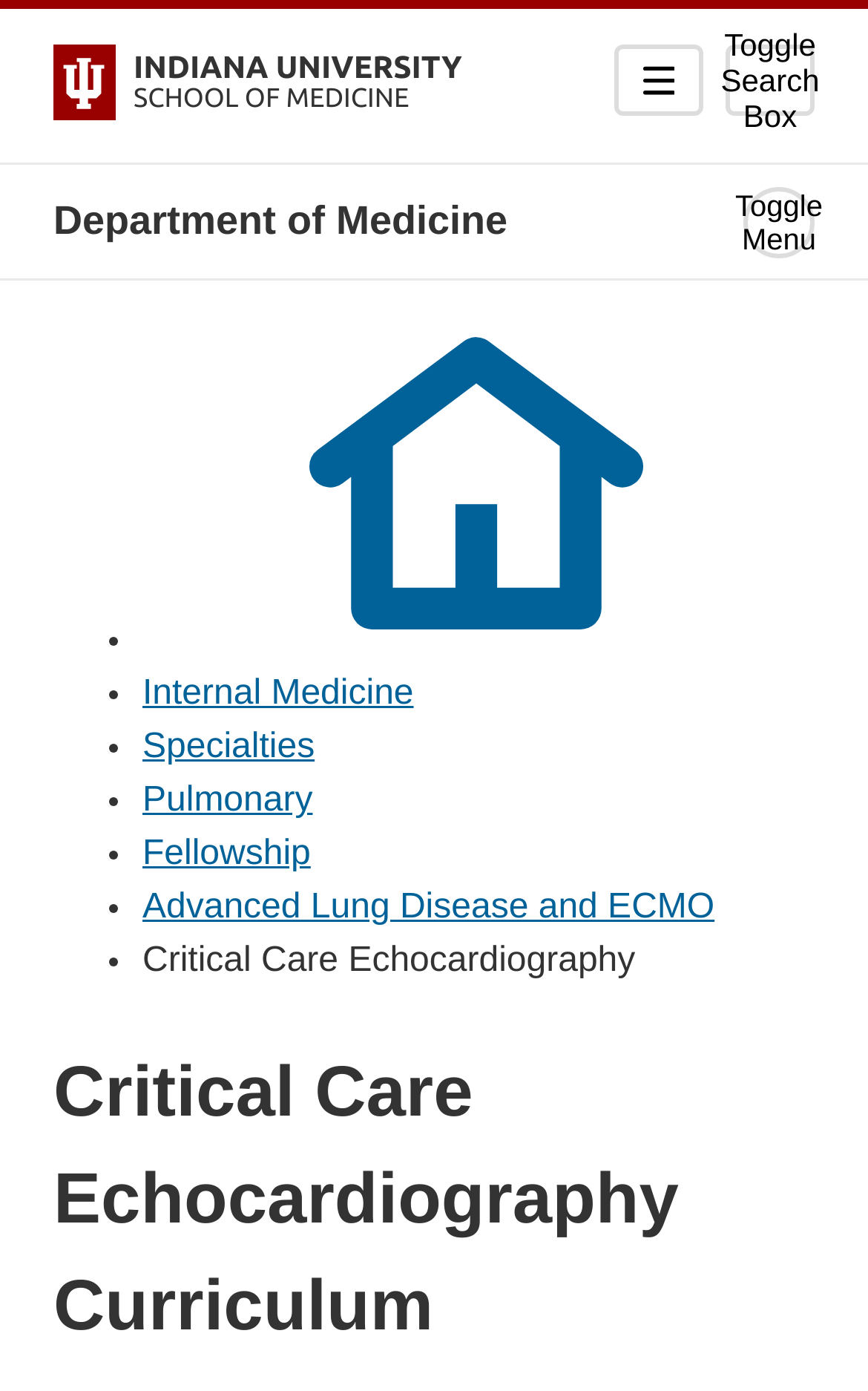What is the fellowship mentioned on the webpage?
Respond to the question with a single word or phrase according to the image.

Advanced Lung Disease and ECMO